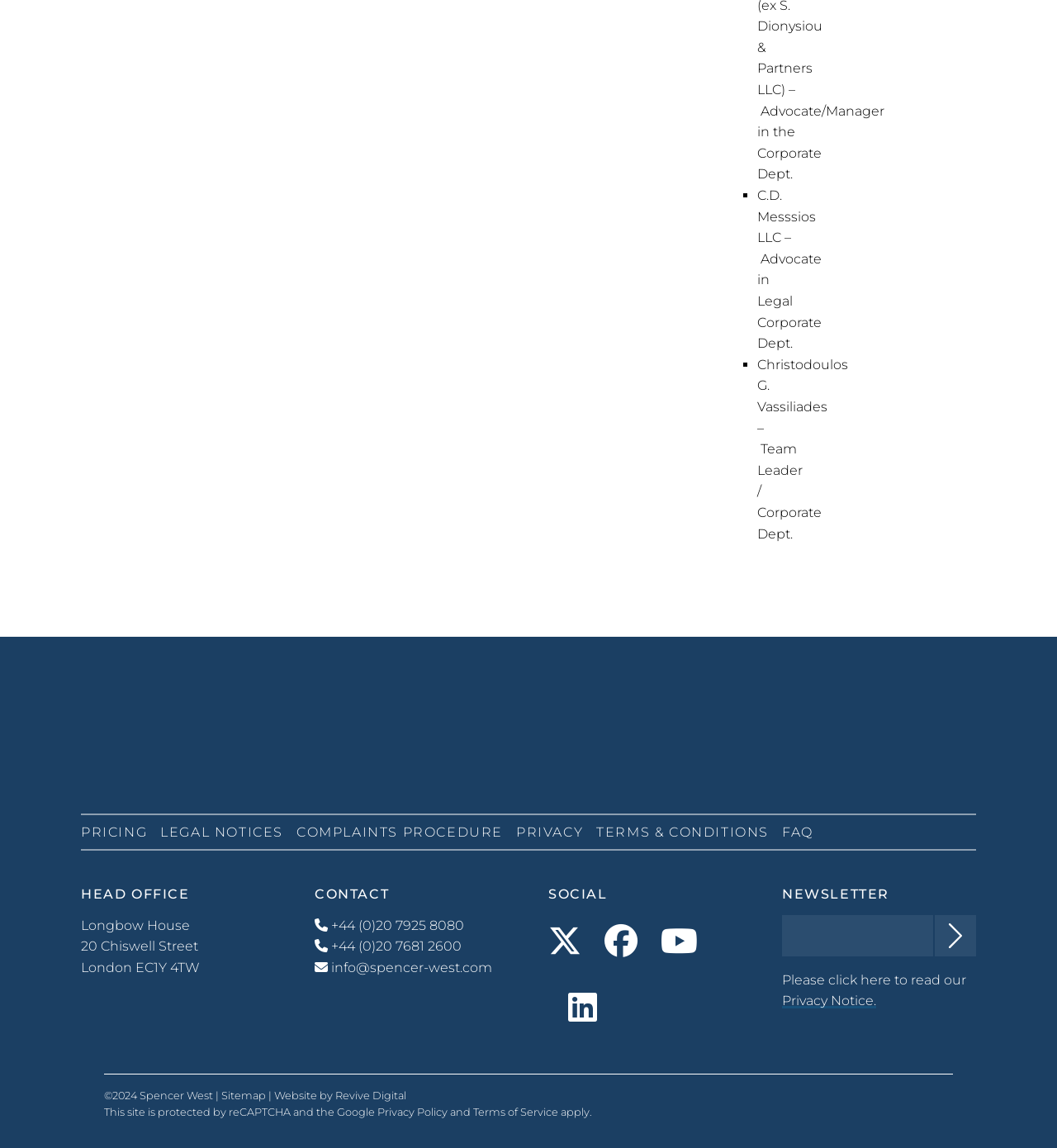Please identify the bounding box coordinates of the area that needs to be clicked to follow this instruction: "Enter email address in the NEWSLETTER textbox".

[0.74, 0.797, 0.883, 0.833]